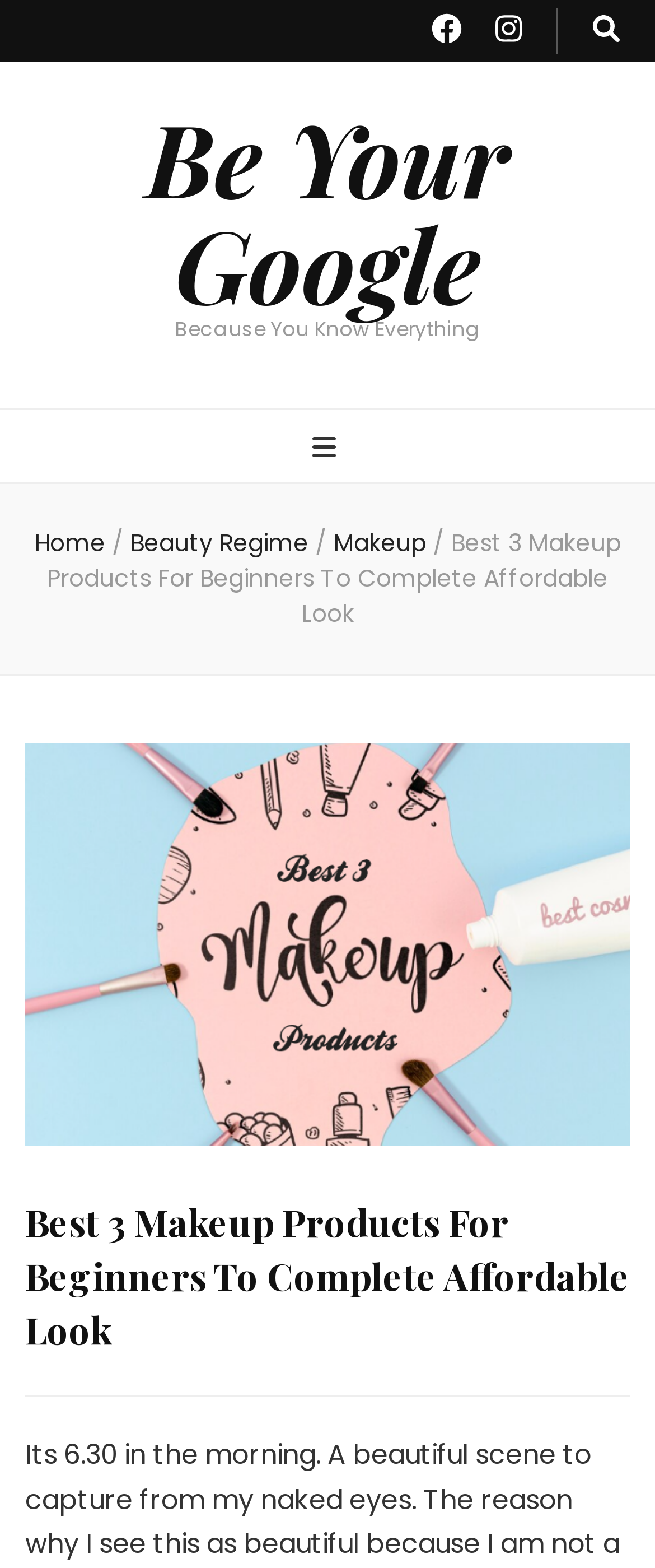Give a detailed explanation of the elements present on the webpage.

The webpage appears to be a blog post or article about the best makeup products for beginners. At the top right corner, there is a search toggle button. Below it, there are three links, likely representing social media profiles or other external links. 

To the left of these links, the website's logo "Be Your Google" is displayed, along with a tagline "Because You Know Everything" written in a smaller font. 

A primary menu toggle button is located below the logo, which when expanded, reveals a menu with links to "Home", "Beauty Regime", "Makeup", and the current page "Best 3 Makeup Products For Beginners To Complete Affordable Look". 

The main content of the webpage is an article with the same title as the current page. Above the article, there is a large image related to the topic, taking up most of the width of the page. The article title is written in a large font, serving as a heading.